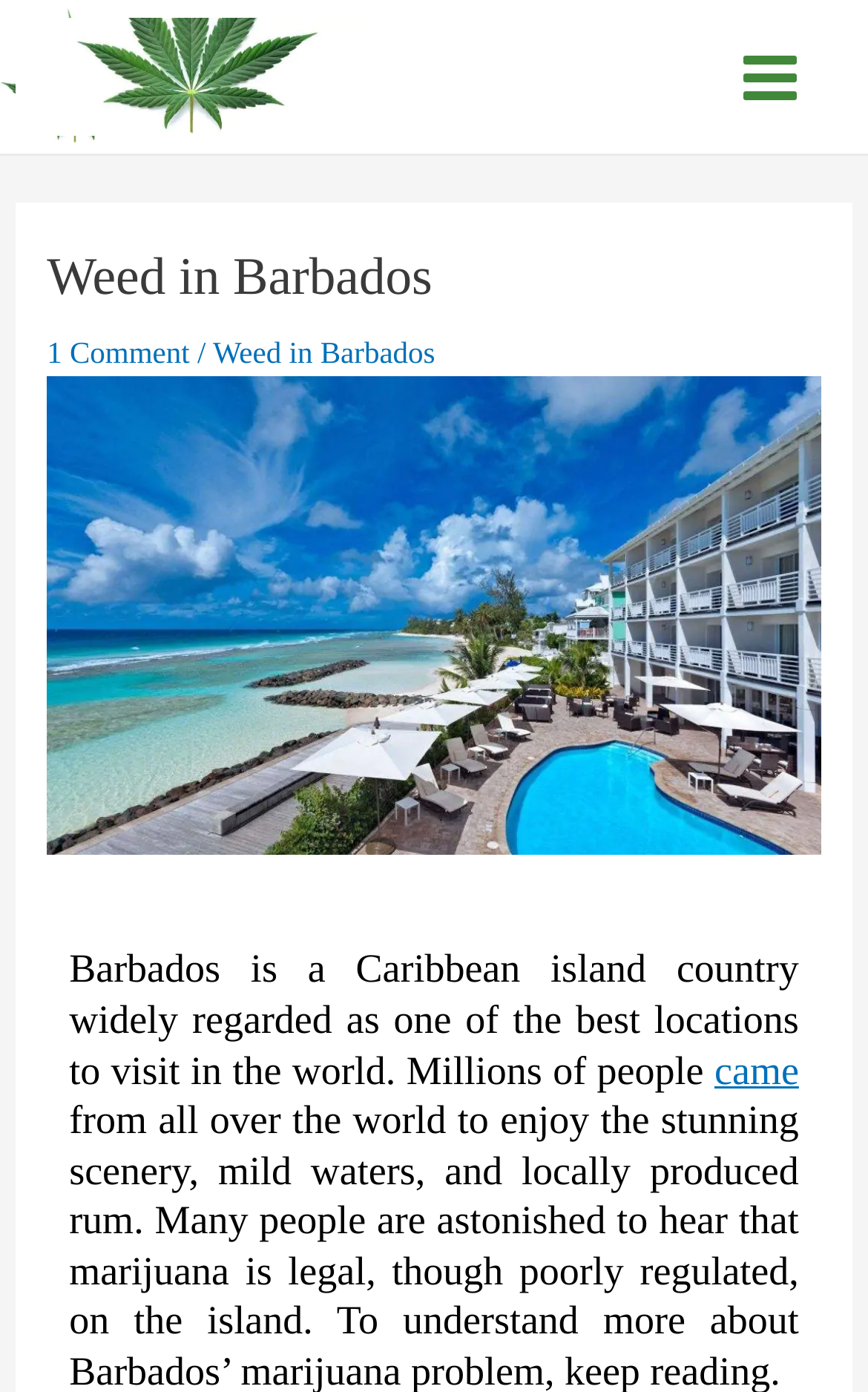From the element description: "came", extract the bounding box coordinates of the UI element. The coordinates should be expressed as four float numbers between 0 and 1, in the order [left, top, right, bottom].

[0.823, 0.752, 0.92, 0.784]